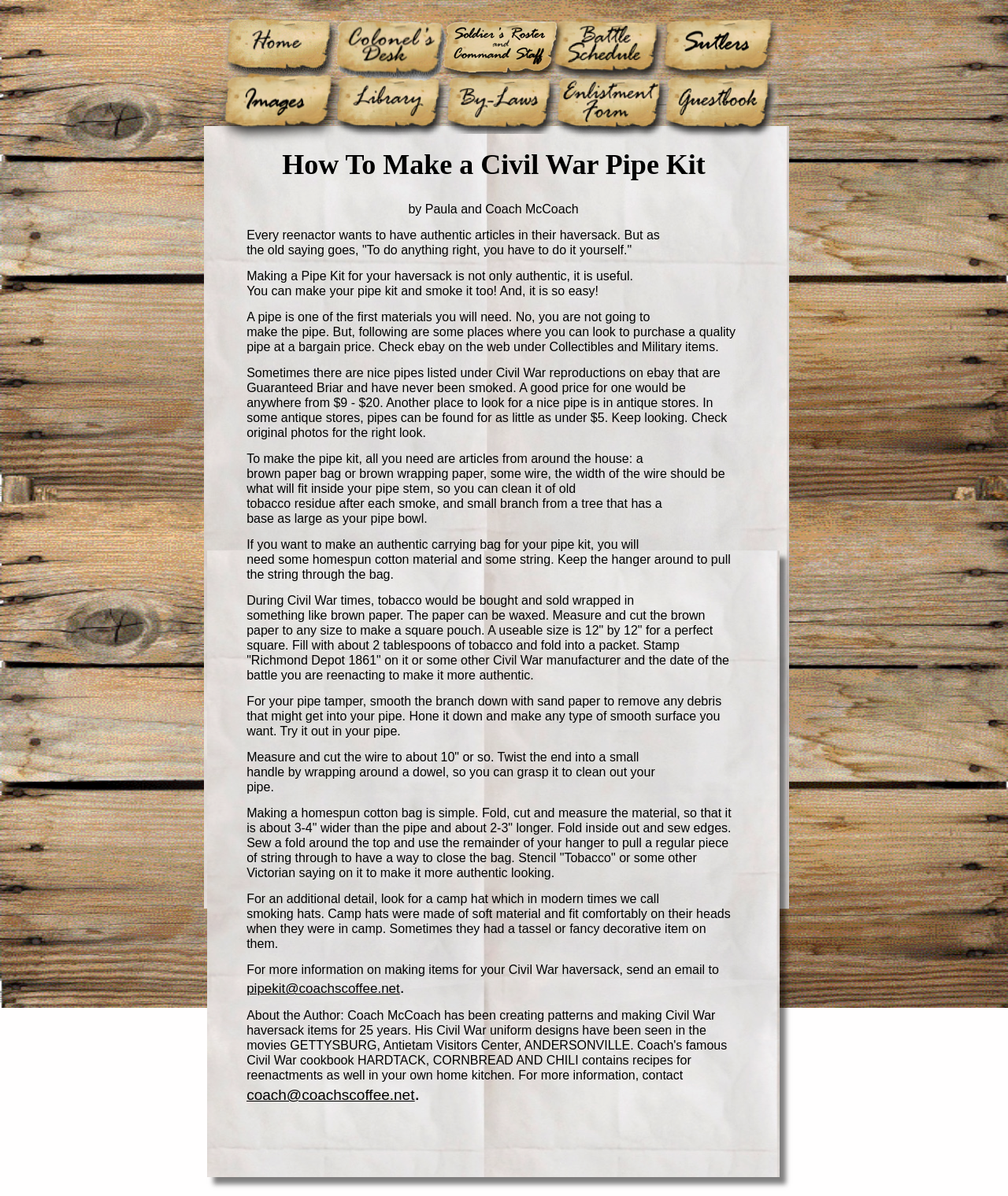Please find and generate the text of the main heading on the webpage.

How To Make a Civil War Pipe Kit